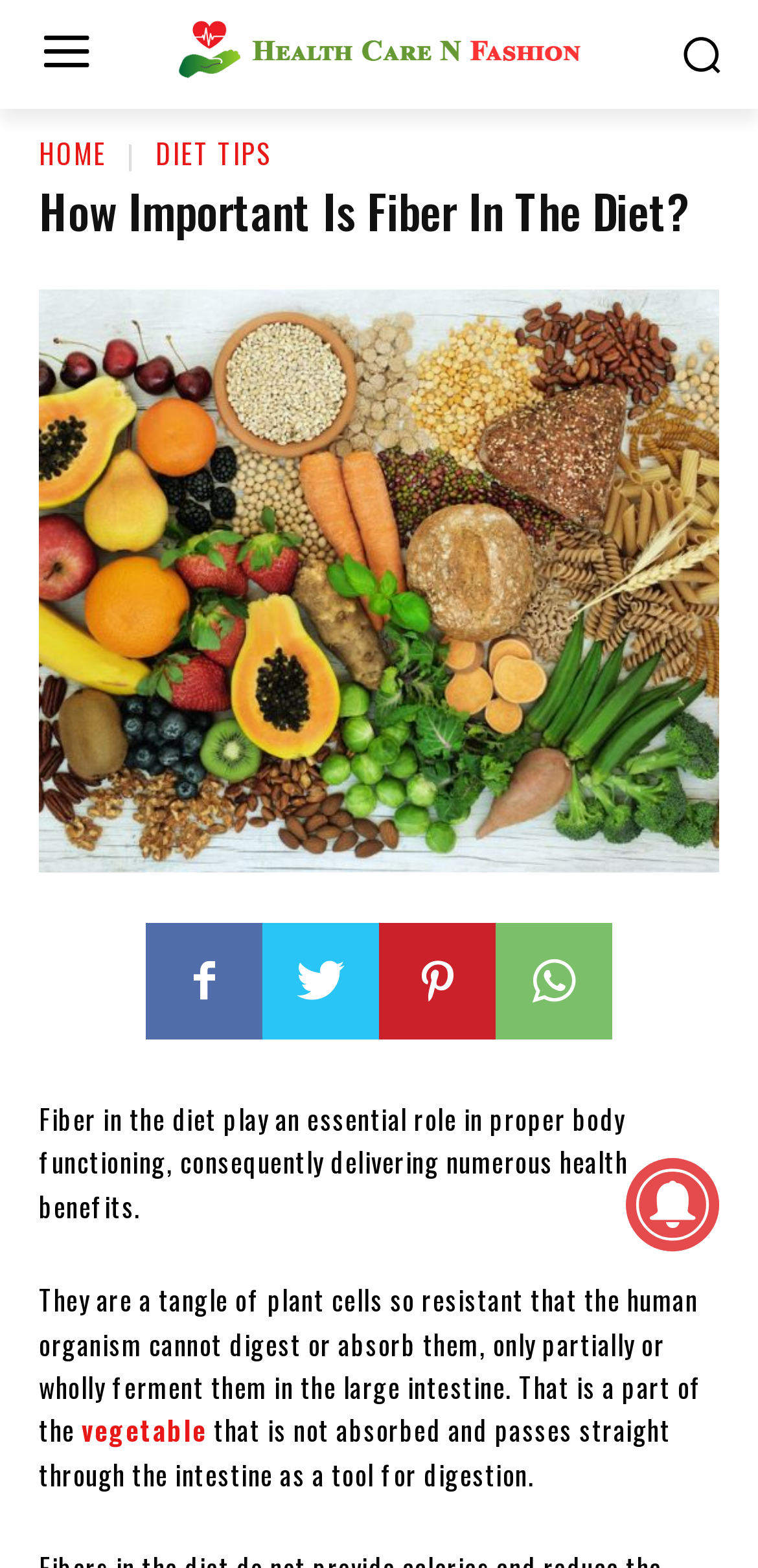What is the function of the element with the icon ''?
From the screenshot, provide a brief answer in one word or phrase.

Unknown